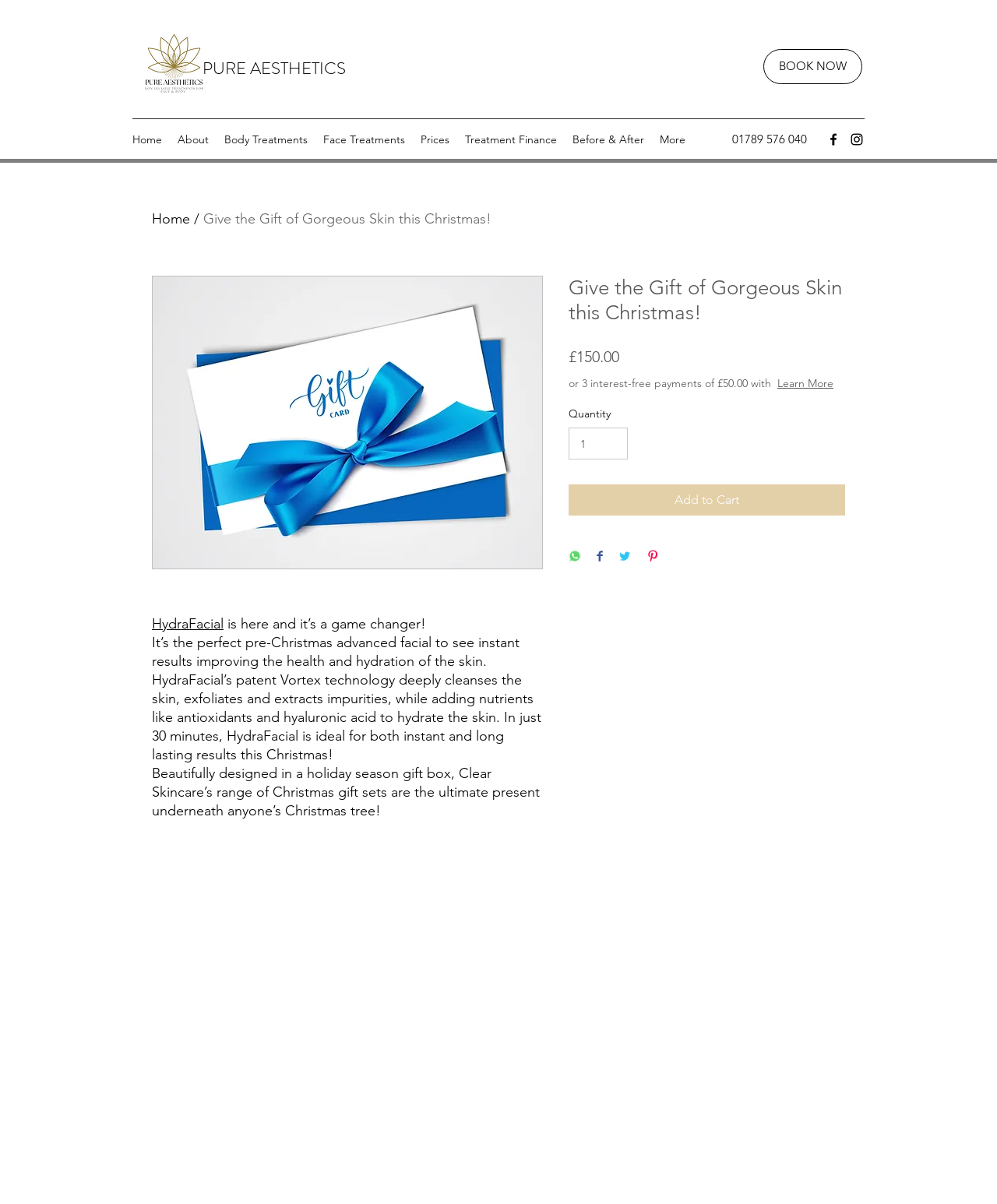Please identify the webpage's heading and generate its text content.

Give the Gift of Gorgeous Skin this Christmas!